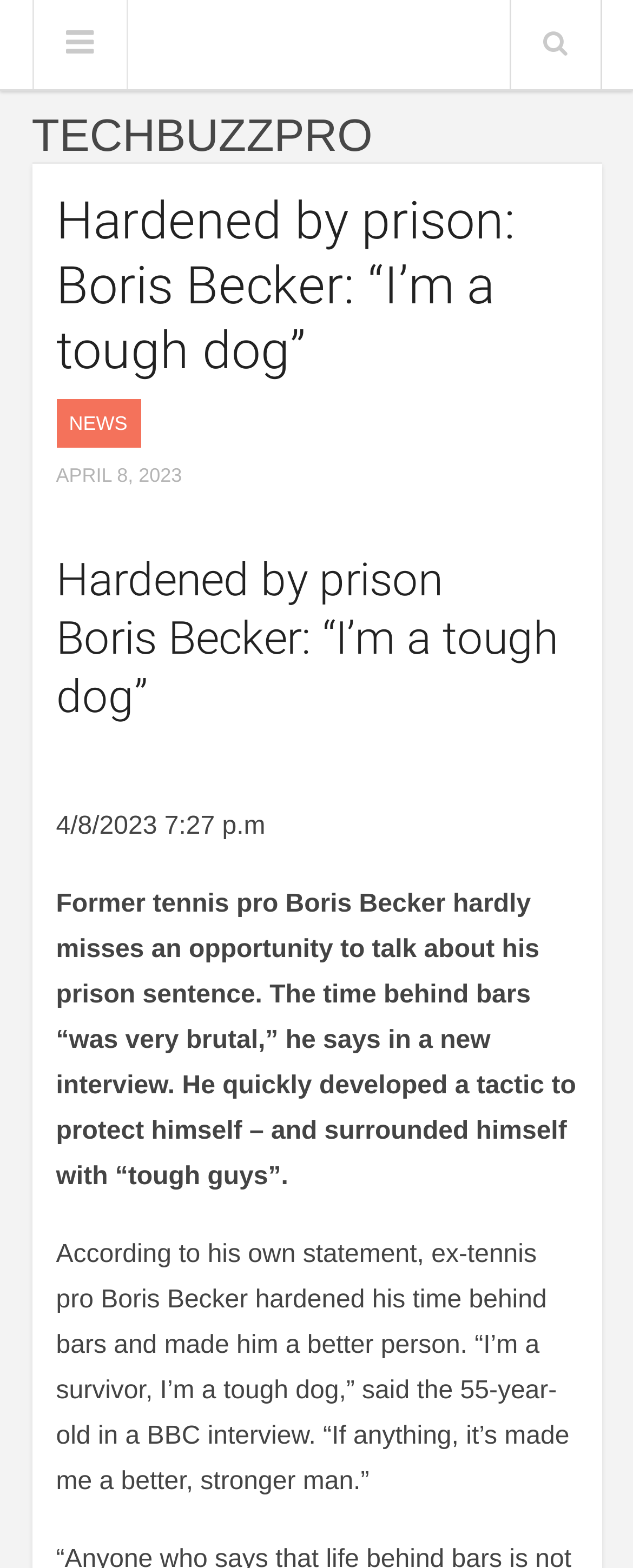Identify and provide the bounding box coordinates of the UI element described: "parent_node: TECHBUZZPRO". The coordinates should be formatted as [left, top, right, bottom], with each number being a float between 0 and 1.

[0.05, 0.0, 0.201, 0.057]